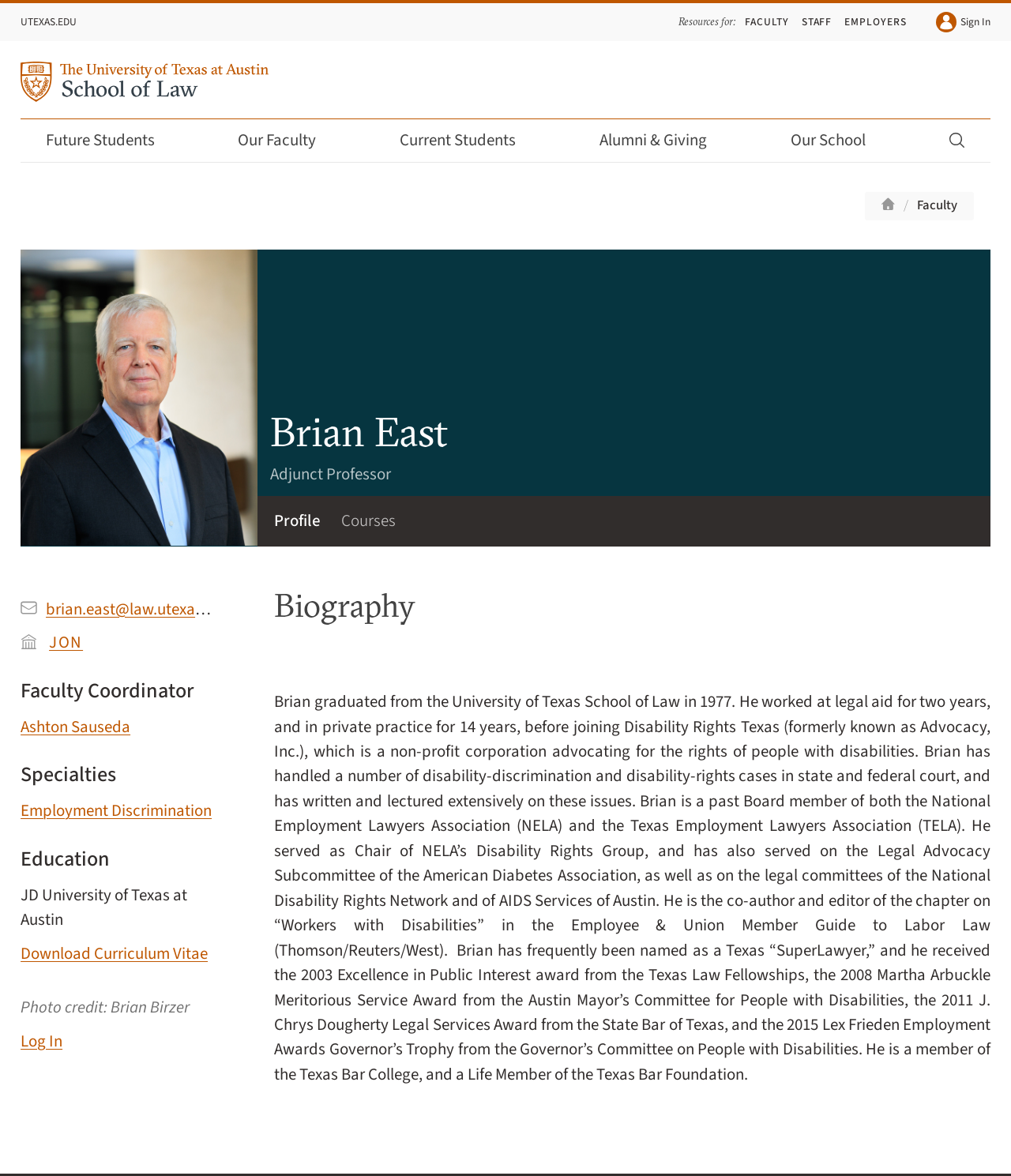What is the email address of the faculty member?
Please use the image to deliver a detailed and complete answer.

I found the answer by looking at the link element with the text 'brian.east@law.utexas.edu' which is located under the 'Email Address' heading in the 'Contact Information' section.